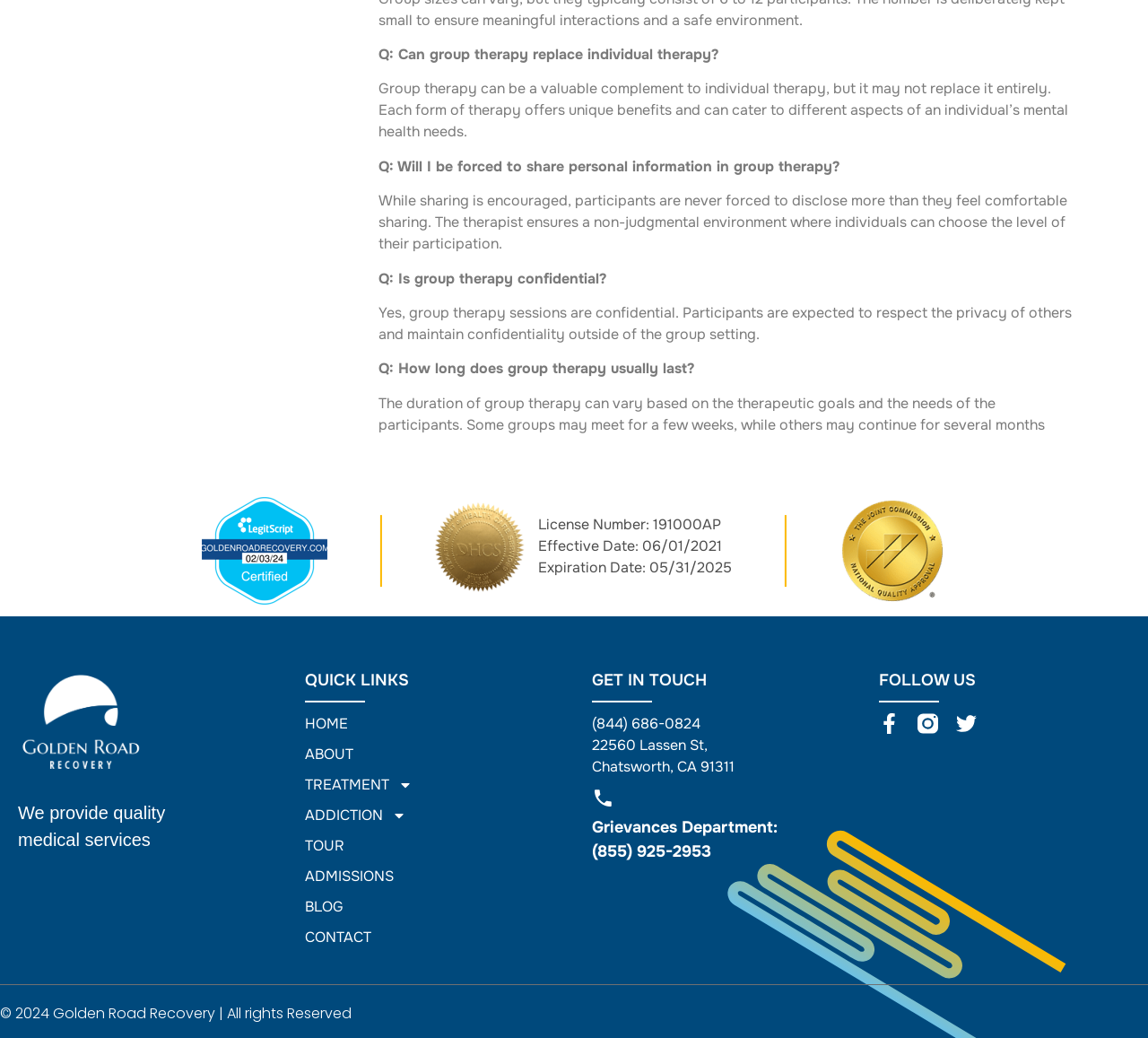What is the purpose of the 'QUICK LINKS' section?
Please craft a detailed and exhaustive response to the question.

The 'QUICK LINKS' section appears to provide quick access to various pages on the website, such as 'HOME', 'ABOUT', 'TREATMENT', and others, allowing users to navigate easily to different parts of the website.